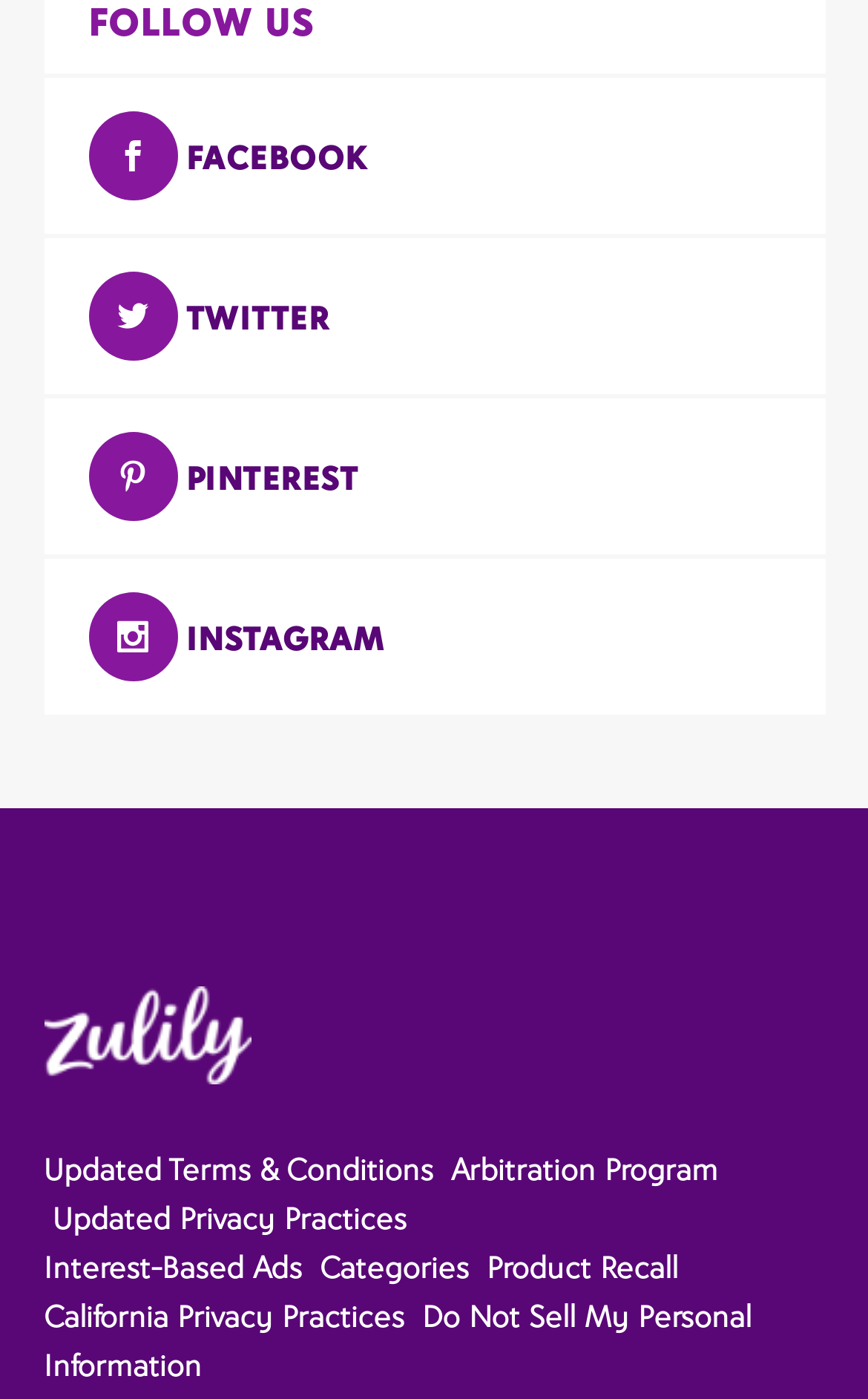Locate the coordinates of the bounding box for the clickable region that fulfills this instruction: "Learn about Arbitration Program".

[0.519, 0.822, 0.827, 0.848]